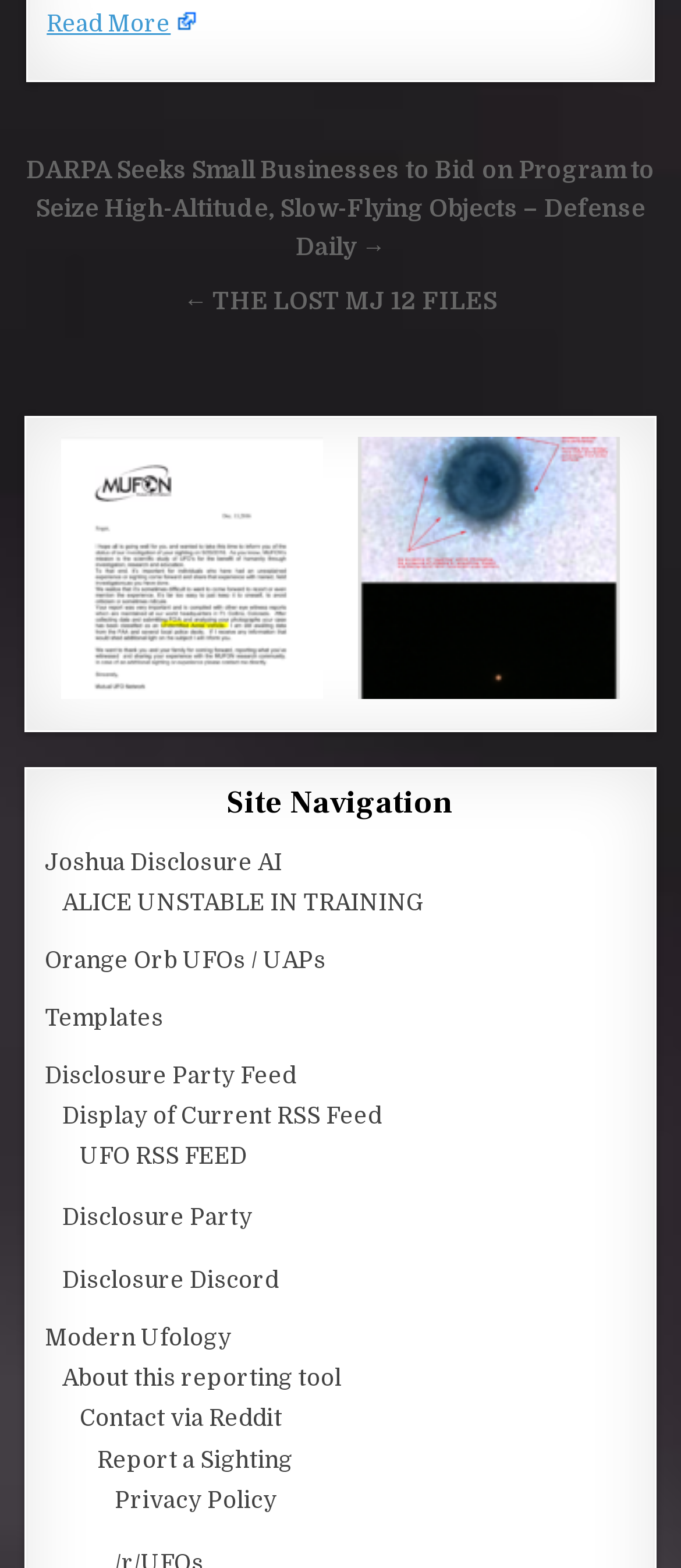Given the description "Templates", provide the bounding box coordinates of the corresponding UI element.

[0.066, 0.641, 0.24, 0.658]